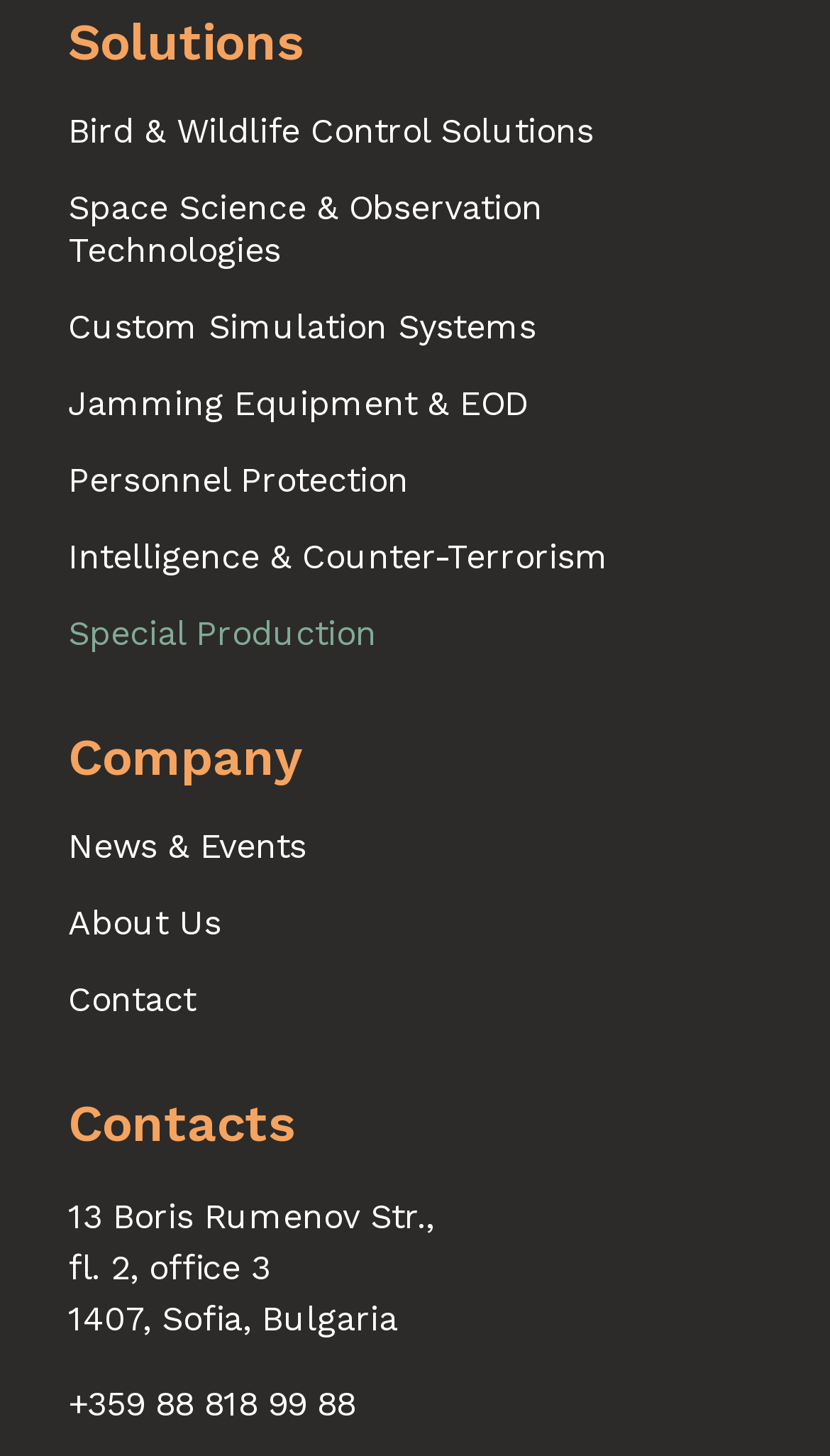Provide the bounding box for the UI element matching this description: "About Us".

[0.082, 0.62, 0.267, 0.649]